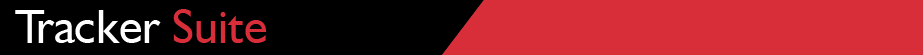Please give a succinct answer to the question in one word or phrase:
What does the dynamic red graphic element add to the design?

Sense of energy and movement